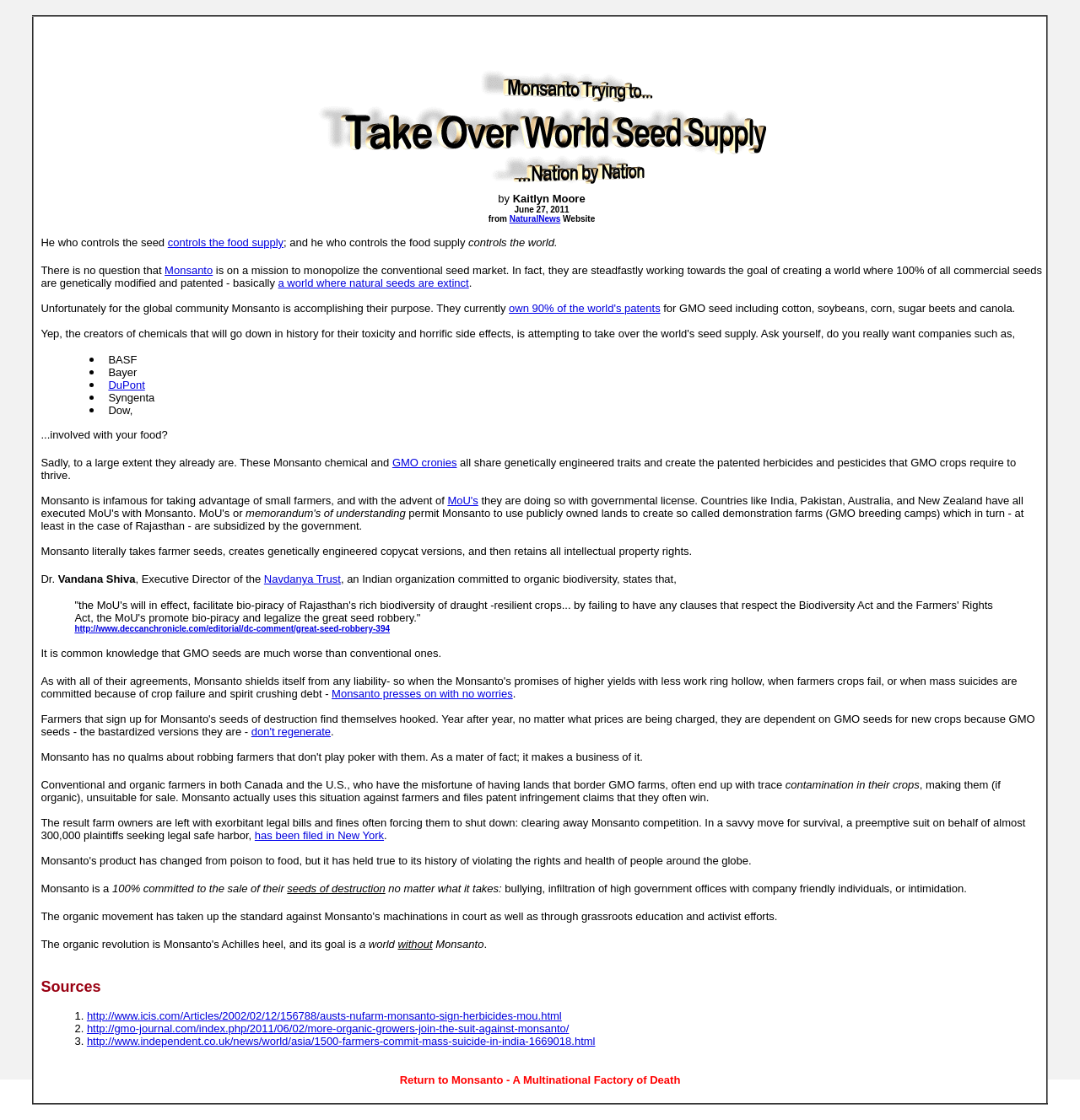Provide an in-depth caption for the elements present on the webpage.

This webpage appears to be an article discussing the alleged attempts of Monsanto to monopolize the global seed supply. The article is divided into several sections, with a prominent image at the top. The title of the article, "Monsanto Trying to Take Over World Seed Supply, Nation by Nation," is displayed prominently at the top of the page.

Below the title, there is a brief introduction to the article, which sets the tone for the rest of the content. The introduction is followed by a block of text that discusses the importance of controlling the seed supply and how Monsanto is working towards creating a world where 100% of all commercial seeds are genetically modified and patented.

The article then delves into the details of Monsanto's alleged tactics, including the use of Memorandums of Understanding (MoUs) with governments to gain access to publicly owned lands for creating demonstration farms, also known as GMO breeding camps. These farms are subsidized by the government, allowing Monsanto to retain intellectual property rights over the seeds.

The article also quotes Dr. Vandana Shiva, Executive Director of the Navdanya Trust, an Indian organization committed to organic biodiversity, who states that GMO seeds are much worse than conventional ones.

Further down the page, there is a section that discusses the impact of Monsanto's actions on small farmers, including the contamination of their crops with GMO seeds, which can lead to patent infringement claims and legal battles.

The article concludes with a call to action, urging readers to take a stand against Monsanto's alleged attempts to monopolize the global seed supply.

Throughout the article, there are several links to external sources, including news articles and websites, which provide additional information and evidence to support the claims made in the article.